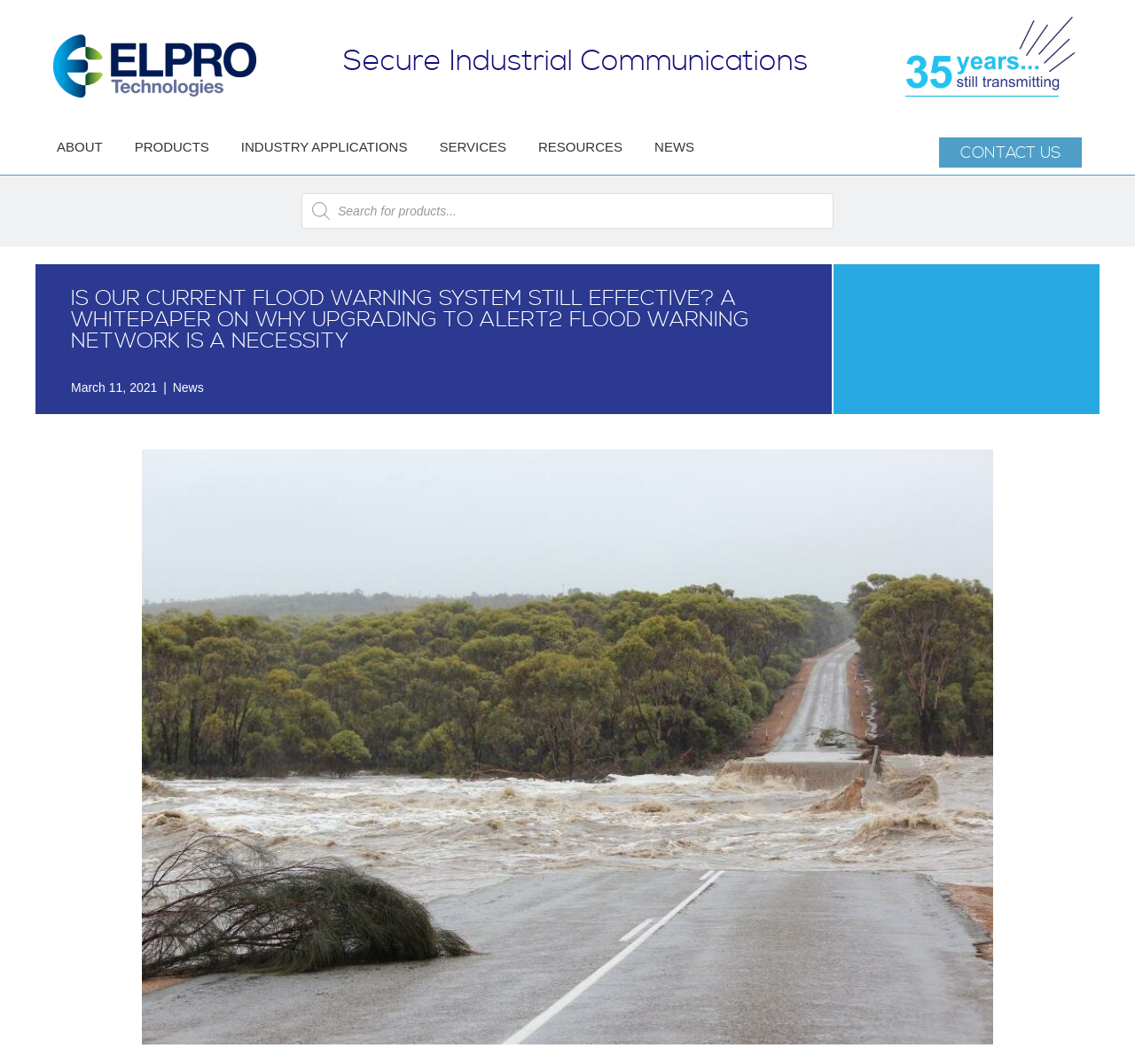Determine the bounding box coordinates of the clickable region to execute the instruction: "search for products". The coordinates should be four float numbers between 0 and 1, denoted as [left, top, right, bottom].

[0.266, 0.181, 0.734, 0.215]